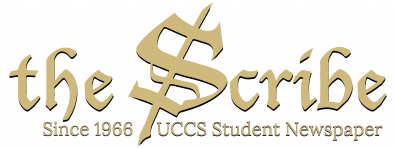Convey a rich and detailed description of the image.

The image features the logo of "the Scribe," the student newspaper of the University of Colorado Colorado Springs (UCCS). Established in 1966, the logo prominently displays the newspaper's name in a stylized font, incorporating a dollar sign ($) to represent both the publication and a nod to financial themes, possibly reflecting issues related to funding and student life. Below the title, the text reads "Since 1966" and "UCCS Student Newspaper," highlighting its long-standing role in student journalism at the university. The design combines elegance and a modern touch, emphasizing the institution's commitment to providing a platform for student voices and community engagement.